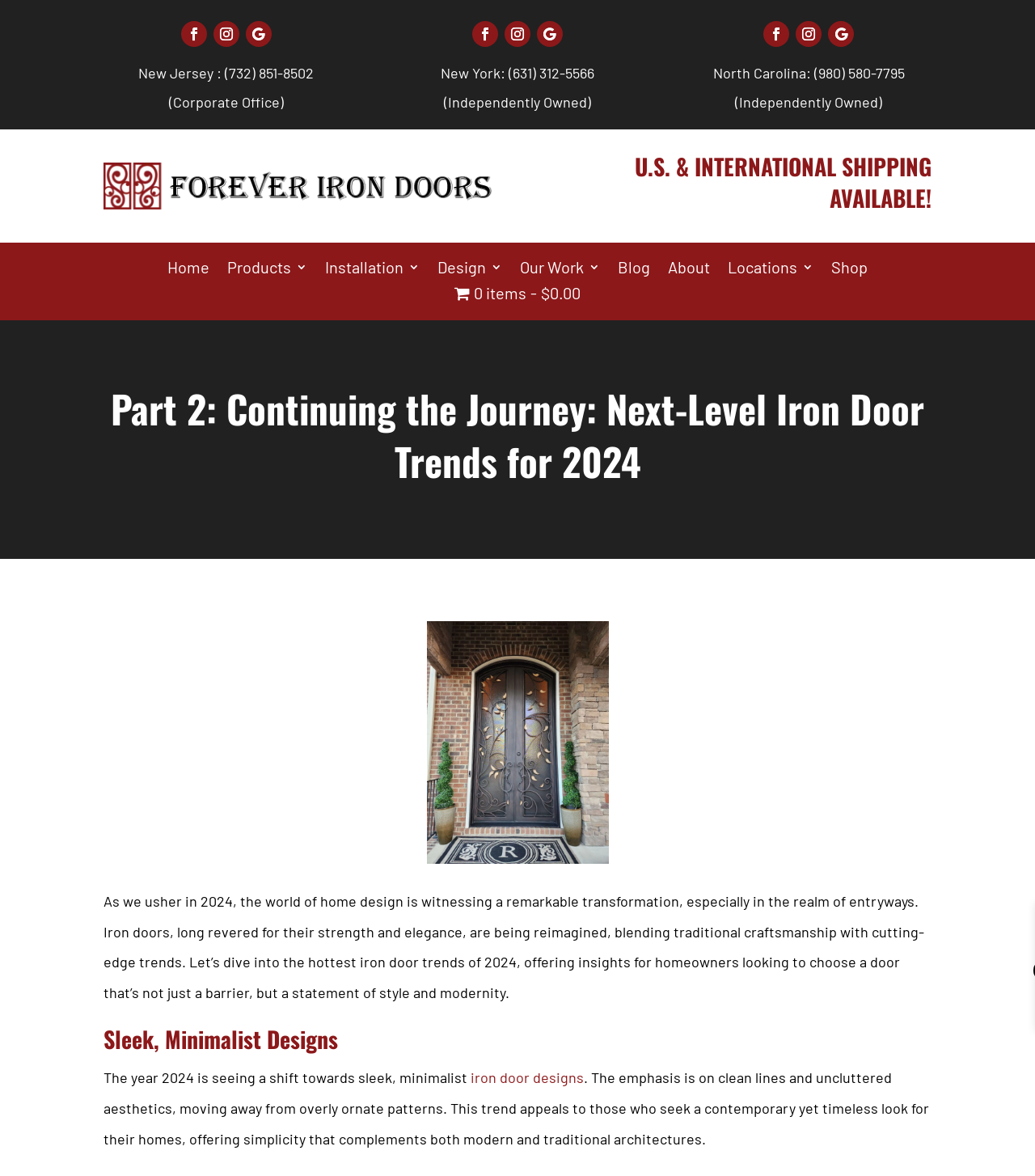How many phone numbers are listed?
Use the screenshot to answer the question with a single word or phrase.

3